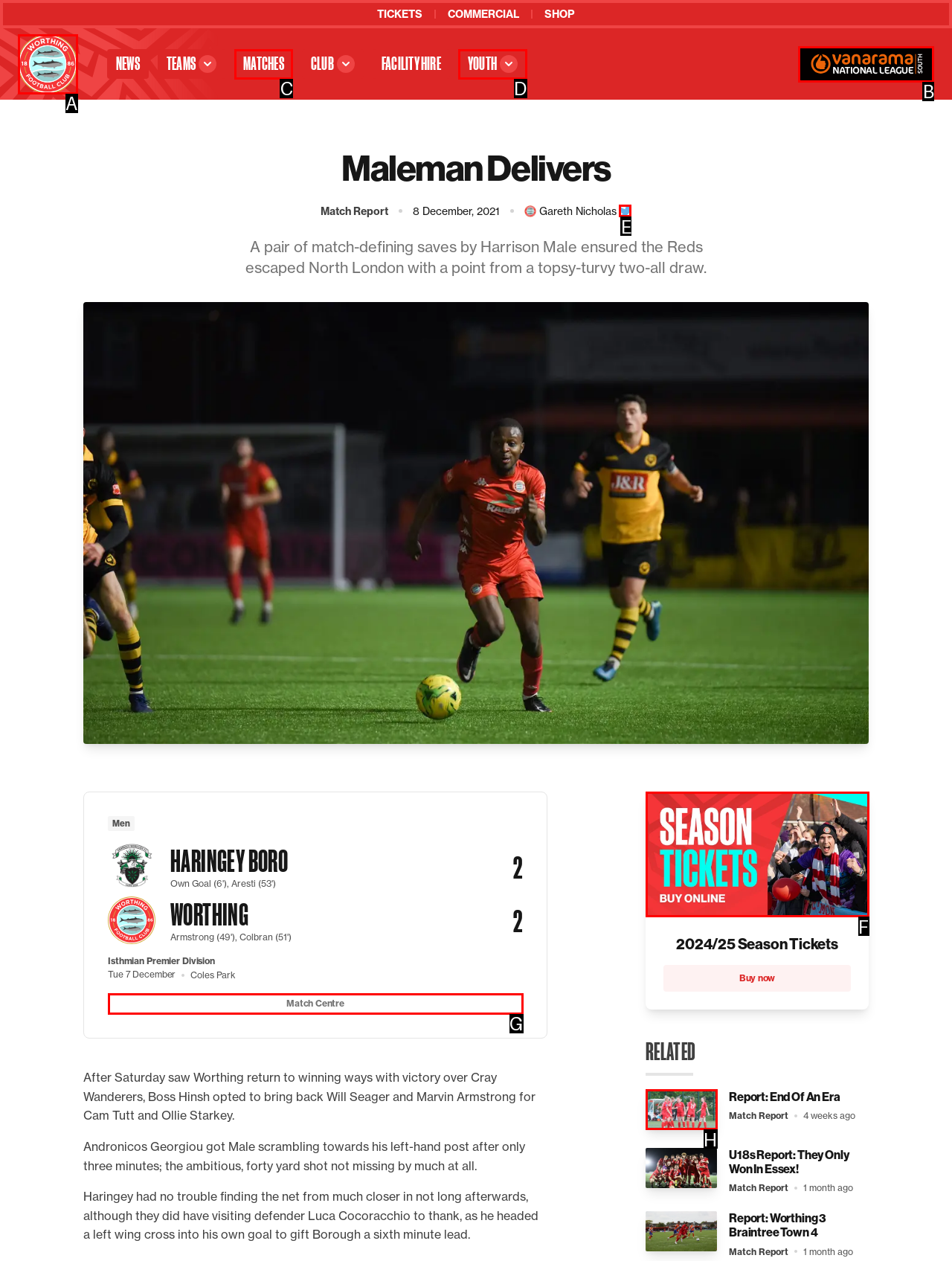Please indicate which option's letter corresponds to the task: Visit the Vanarama National League South website by examining the highlighted elements in the screenshot.

B